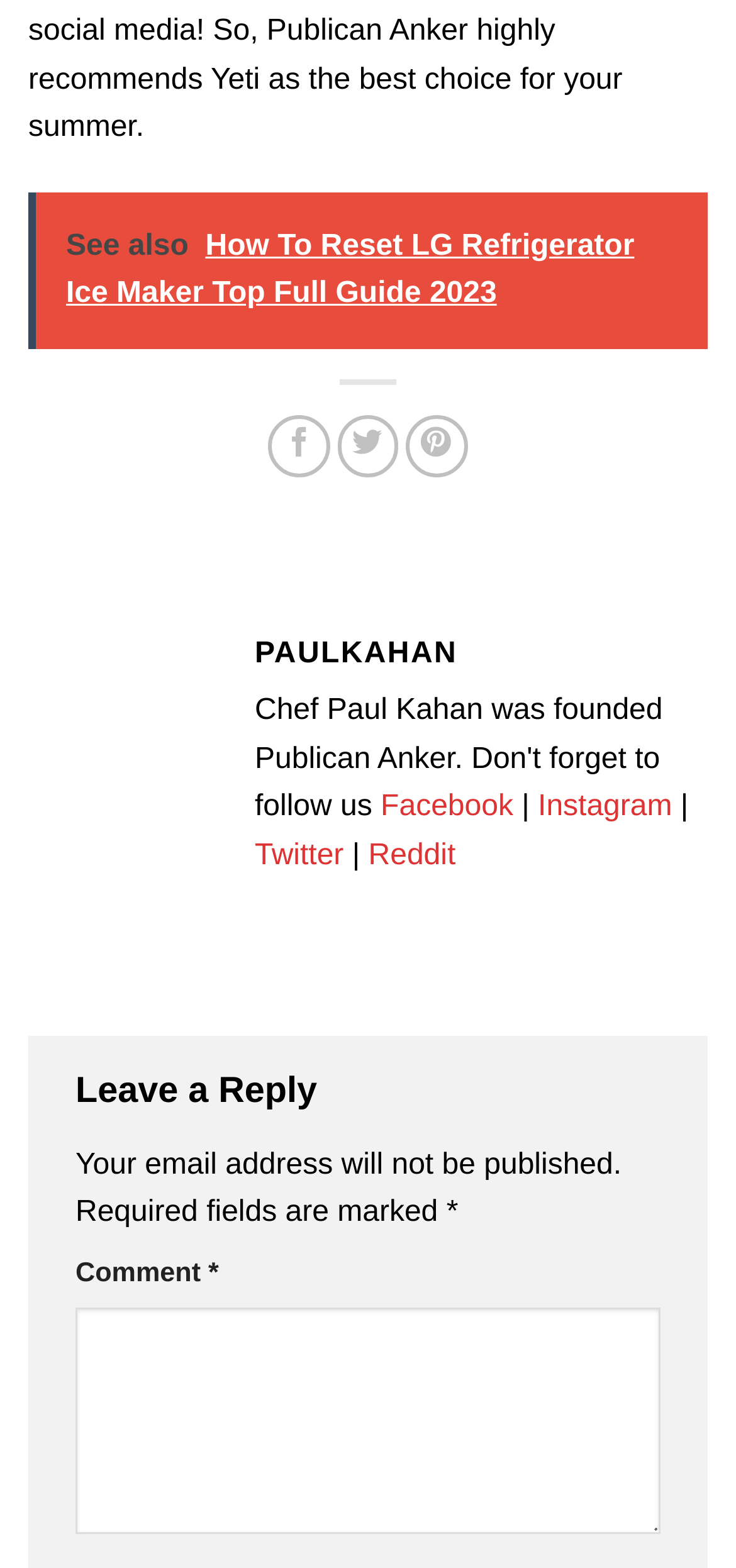Using the information shown in the image, answer the question with as much detail as possible: What is the name of the author?

The name of the author can be found in the heading element with the text 'PAULKAHAN' located at the top of the webpage.